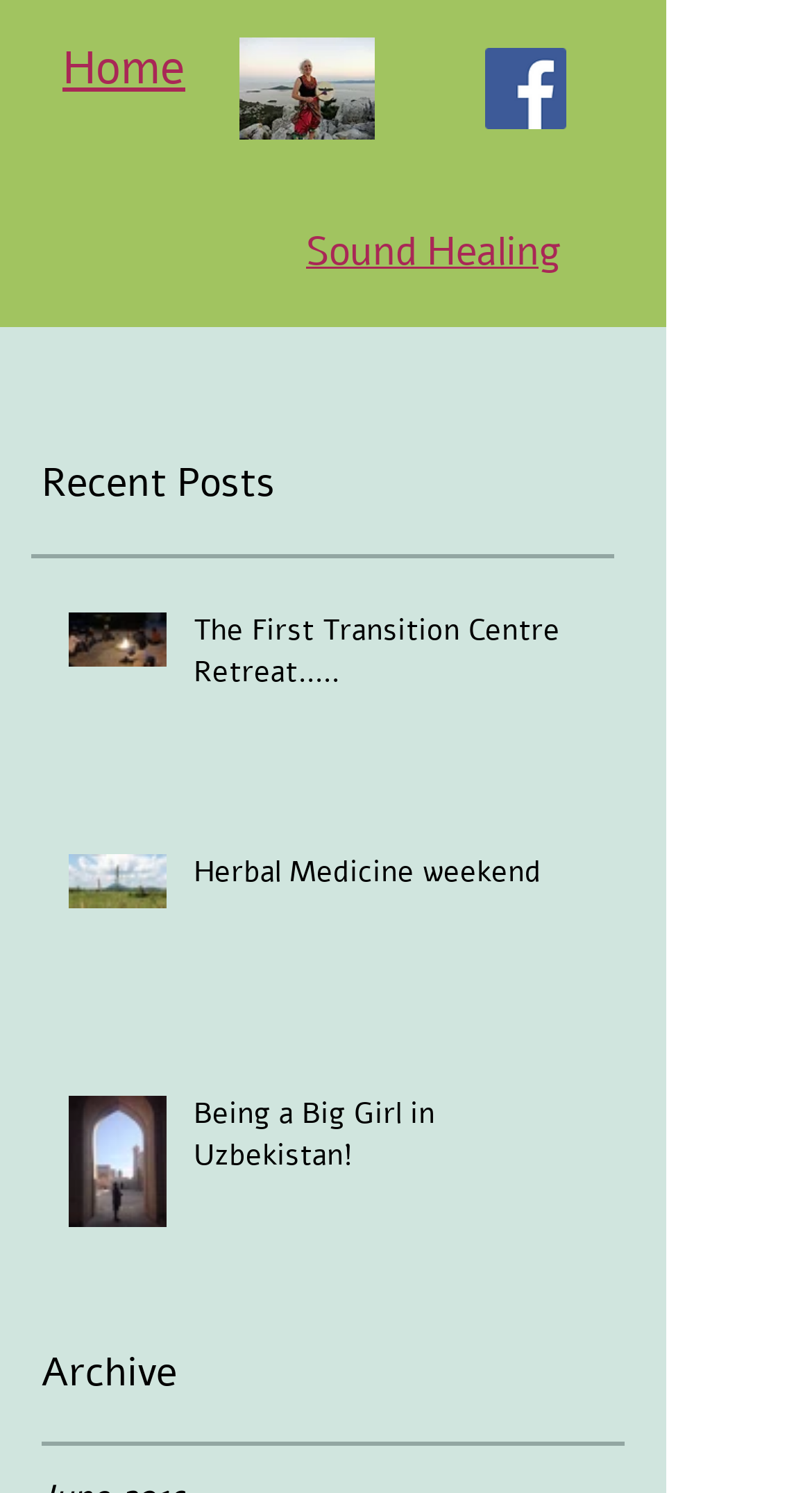What is the name of the first post?
Answer with a single word or short phrase according to what you see in the image.

The First Transition Centre Retreat